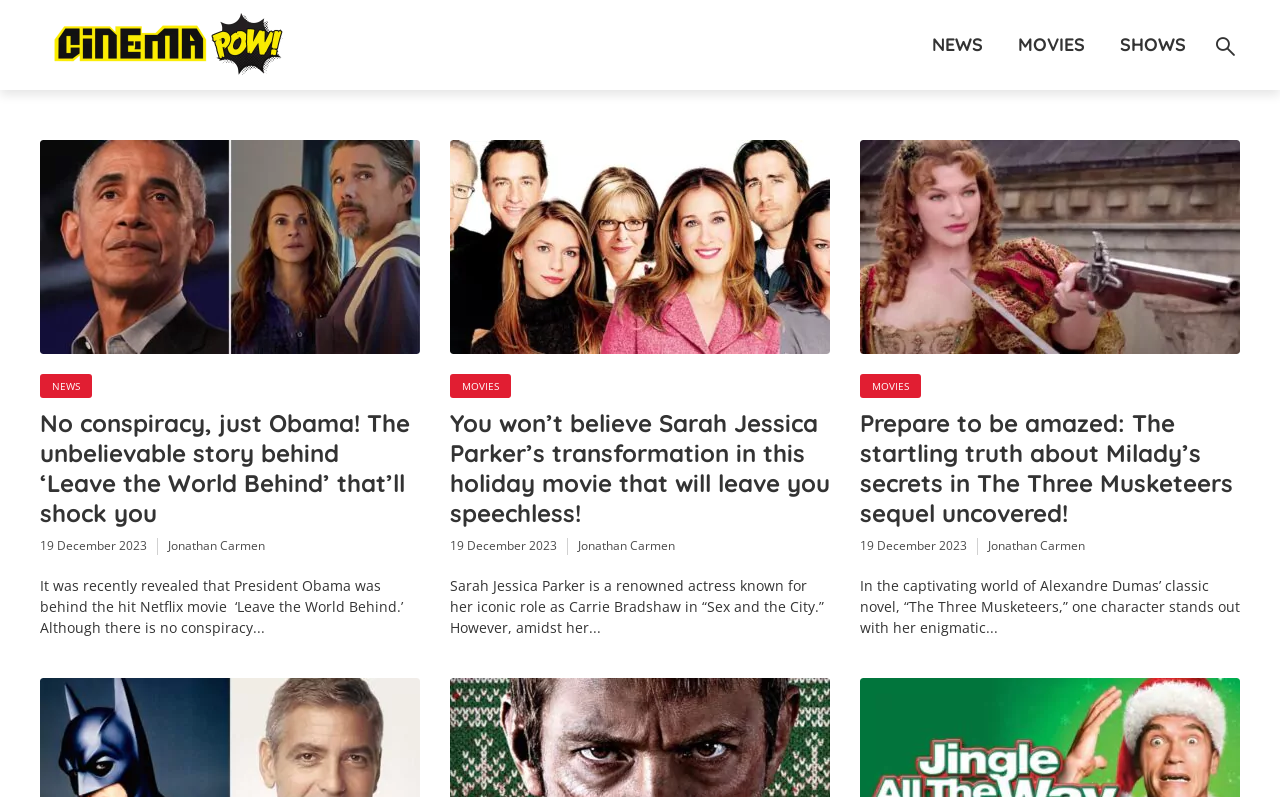Find and indicate the bounding box coordinates of the region you should select to follow the given instruction: "View related news".

None